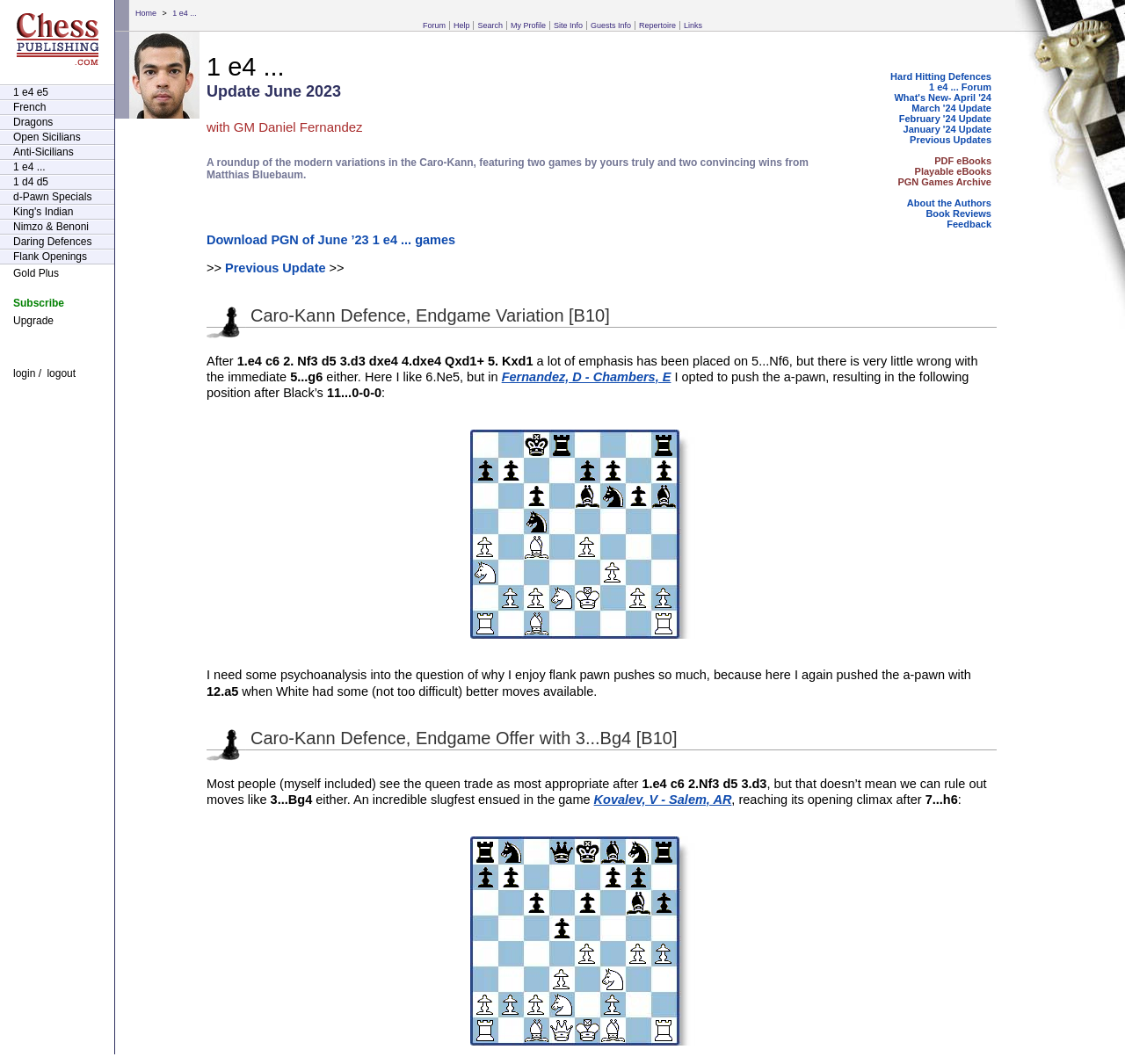Please provide the bounding box coordinates for the element that needs to be clicked to perform the following instruction: "Click the 'Contact' link". The coordinates should be given as four float numbers between 0 and 1, i.e., [left, top, right, bottom].

None